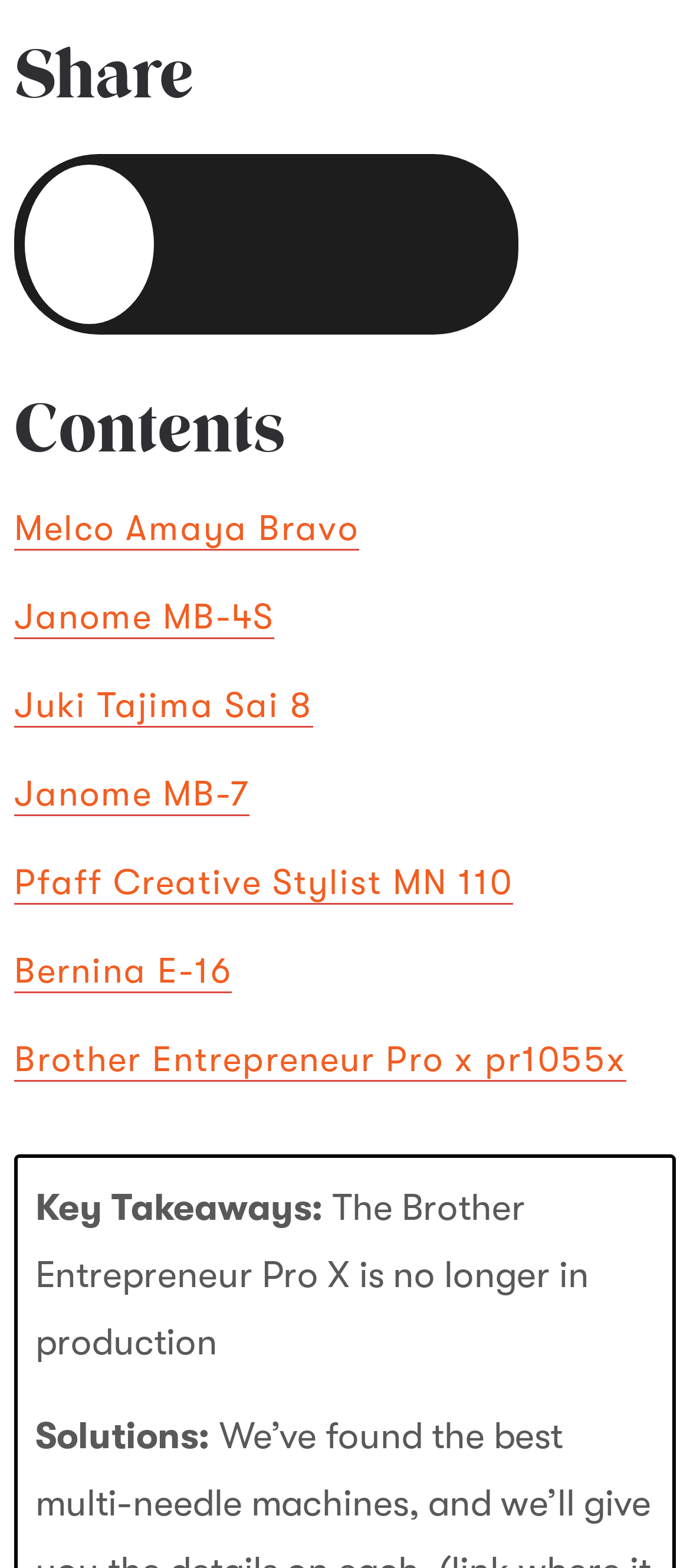Please determine the bounding box of the UI element that matches this description: Pfaff Creative Stylist MN 110. The coordinates should be given as (top-left x, top-left y, bottom-right x, bottom-right y), with all values between 0 and 1.

[0.021, 0.55, 0.744, 0.577]